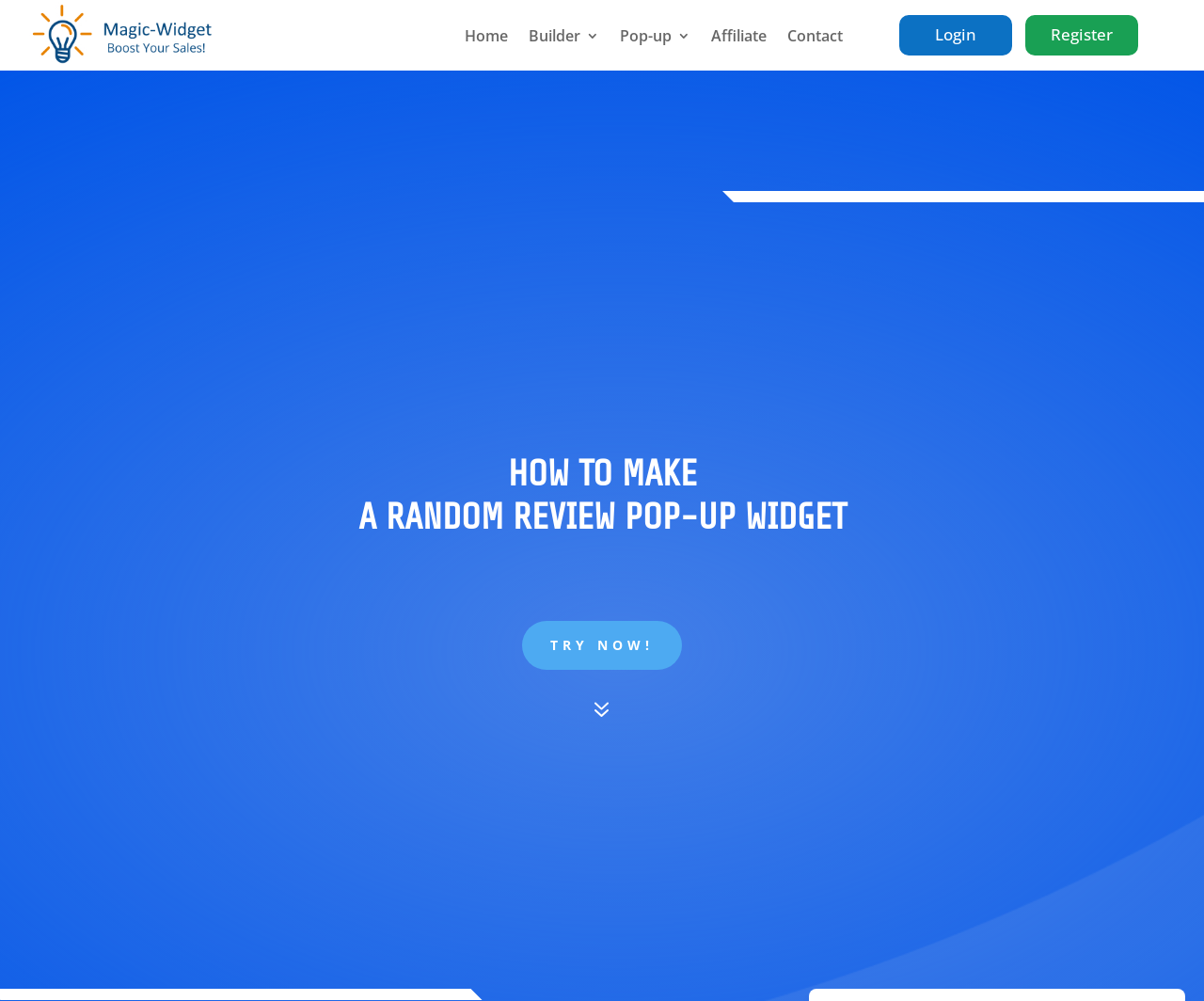Can you determine the main header of this webpage?

HOW TO MAKE
A RANDOM REVIEW POP-UP WIDGET